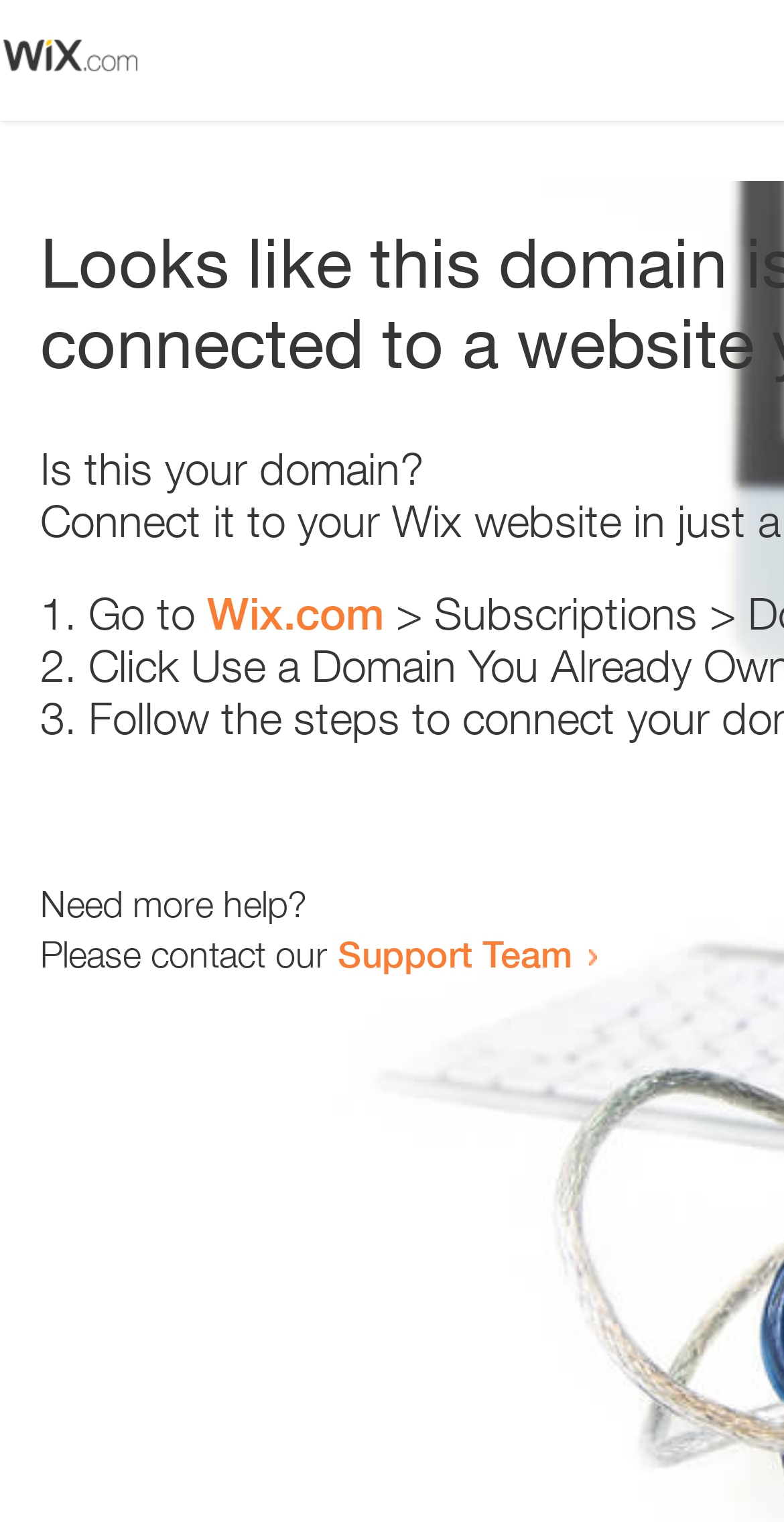Calculate the bounding box coordinates of the UI element given the description: "Wix.com".

[0.264, 0.386, 0.49, 0.42]